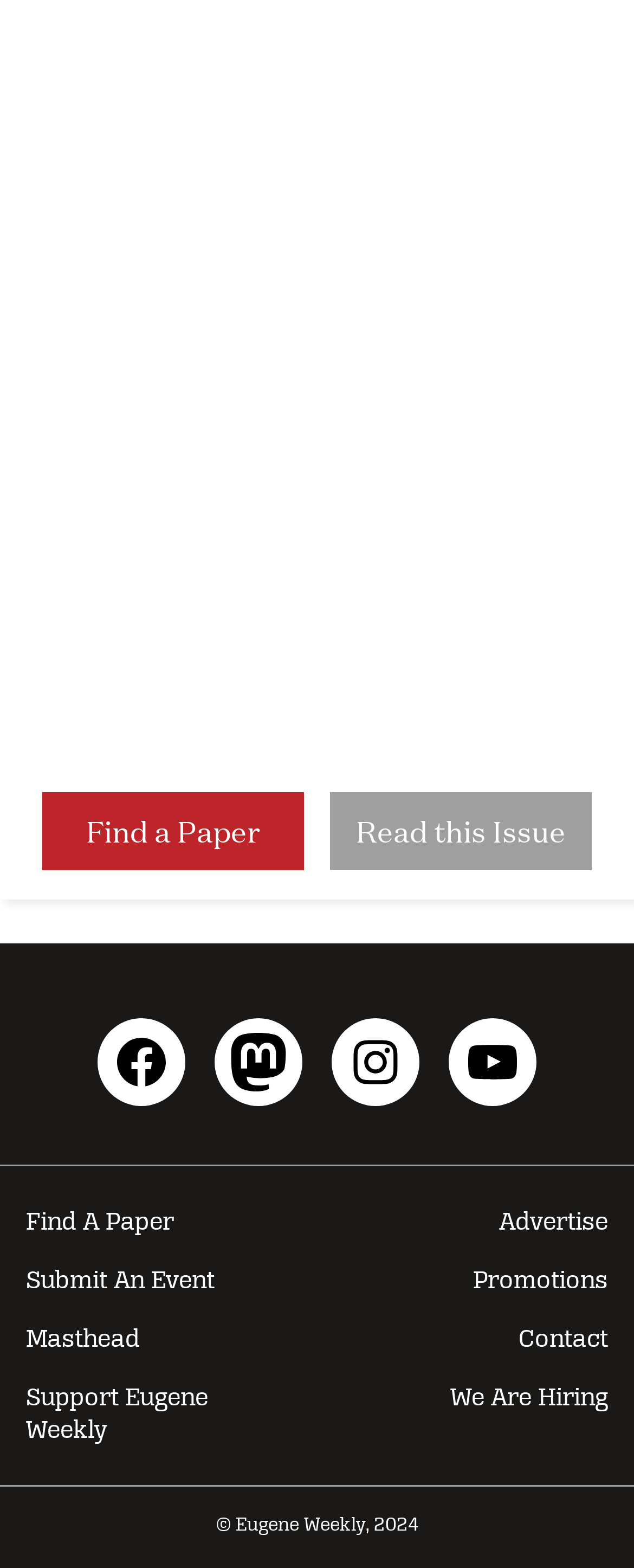Determine the bounding box coordinates of the clickable region to follow the instruction: "Submit an event".

[0.0, 0.798, 0.5, 0.835]